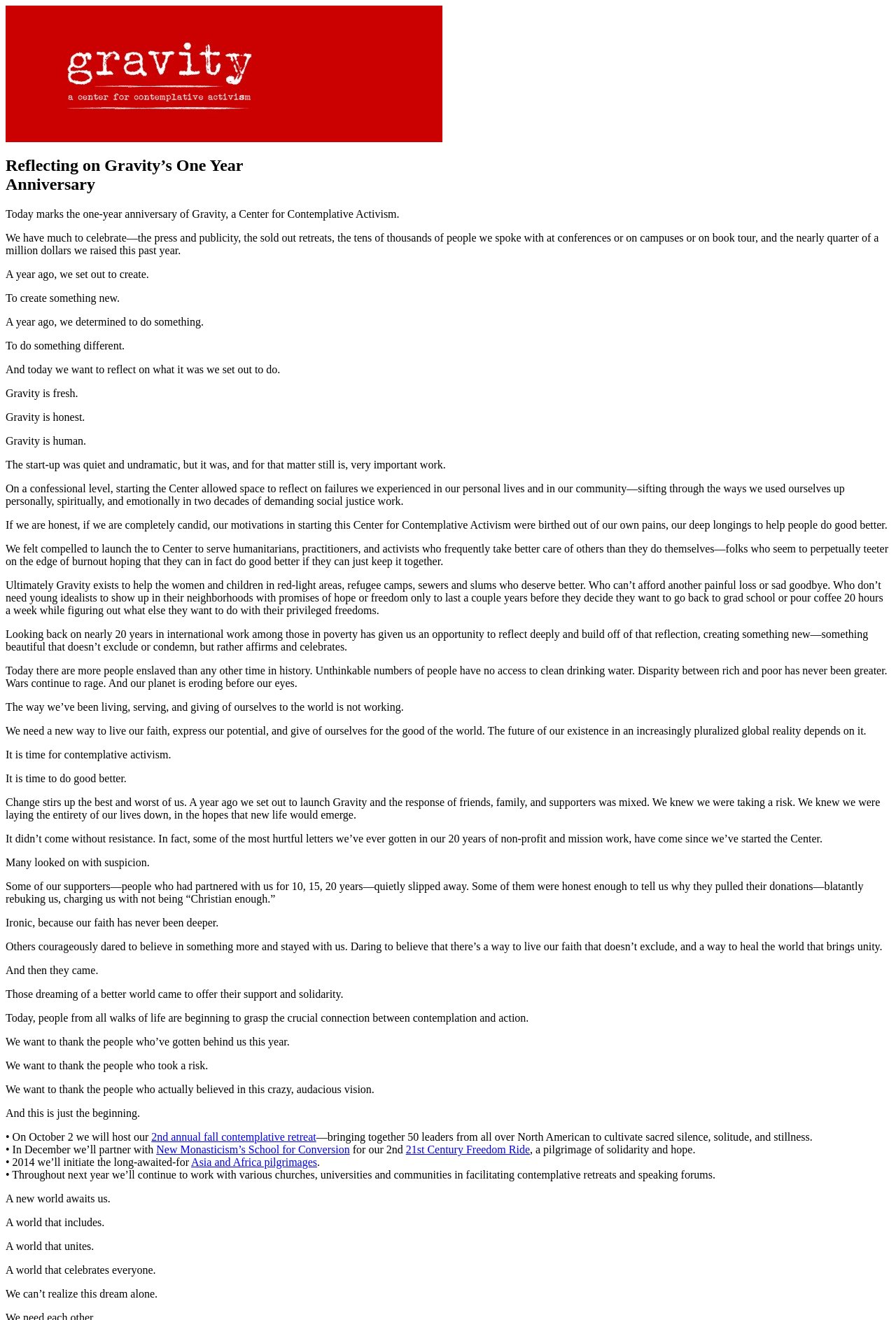Write a detailed summary of the webpage, including text, images, and layout.

This webpage is a reflective article celebrating the one-year anniversary of Gravity, a Center for Contemplative Activism. The page is divided into sections, with a prominent header at the top reading "Reflecting on Gravity's One Year Anniversary". 

Below the header, there is a series of paragraphs of text, each describing the journey of Gravity's founders, their motivations, and the impact of their work. The text is arranged in a vertical column, with each paragraph building upon the previous one to tell a story of reflection, growth, and hope.

Throughout the article, there are no images, but there are several links scattered throughout the text, which appear to be related to upcoming events and initiatives of Gravity. These links are embedded within the paragraphs, often accompanied by descriptive text.

The tone of the article is introspective and contemplative, with the authors reflecting on their experiences, successes, and challenges over the past year. The language is poetic and expressive, with vivid descriptions of the world's problems and the authors' vision for a better future.

The article concludes with a sense of optimism and anticipation, looking forward to the future and the possibilities it holds. The final sentences are short and punchy, emphasizing the importance of unity, inclusivity, and celebration. Overall, the webpage presents a thoughtful and inspiring reflection on the past year of Gravity's journey.